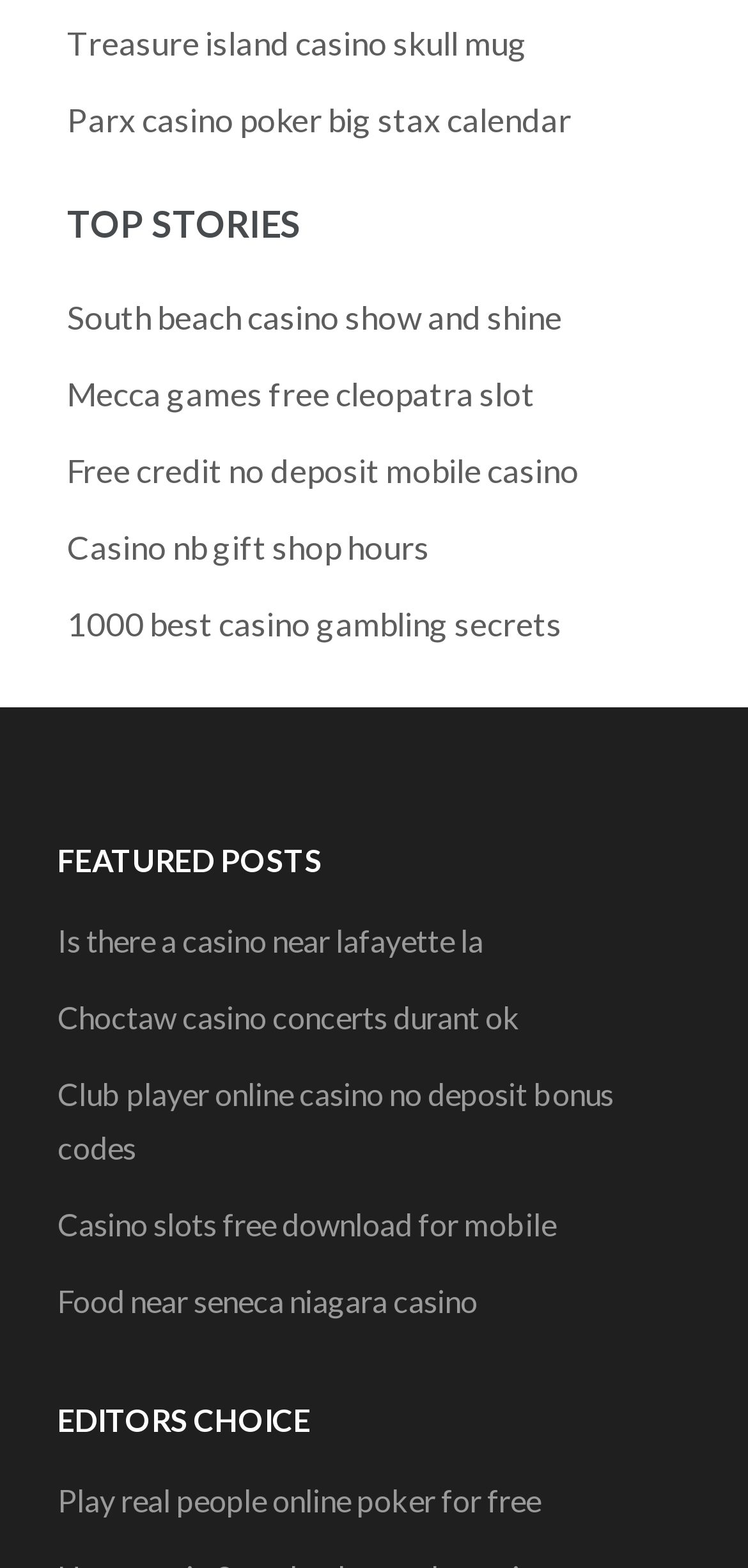Kindly provide the bounding box coordinates of the section you need to click on to fulfill the given instruction: "View Treasure Island Casino Skull Mug".

[0.09, 0.015, 0.705, 0.04]